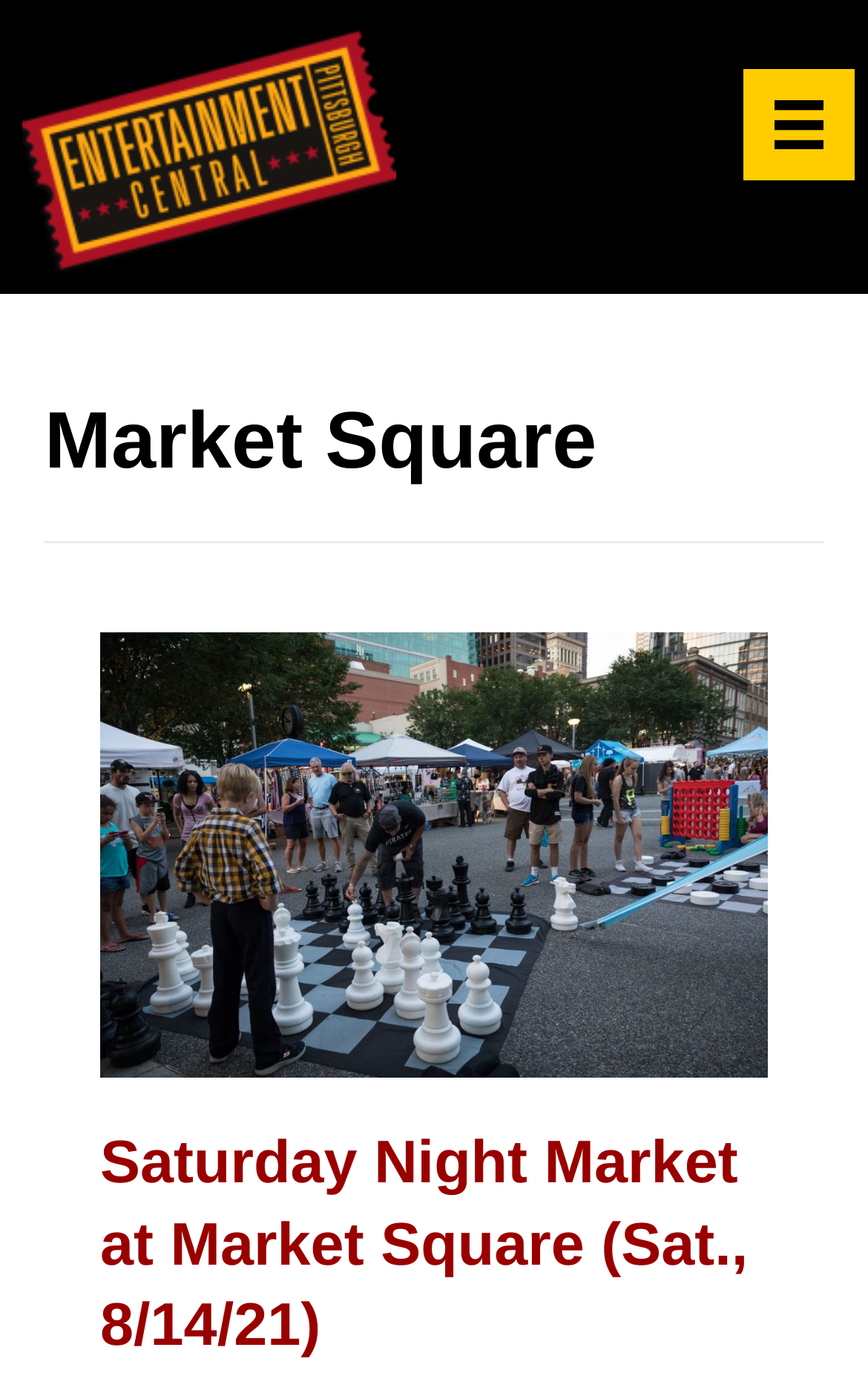Give a one-word or phrase response to the following question: What is the name of the square?

Market Square